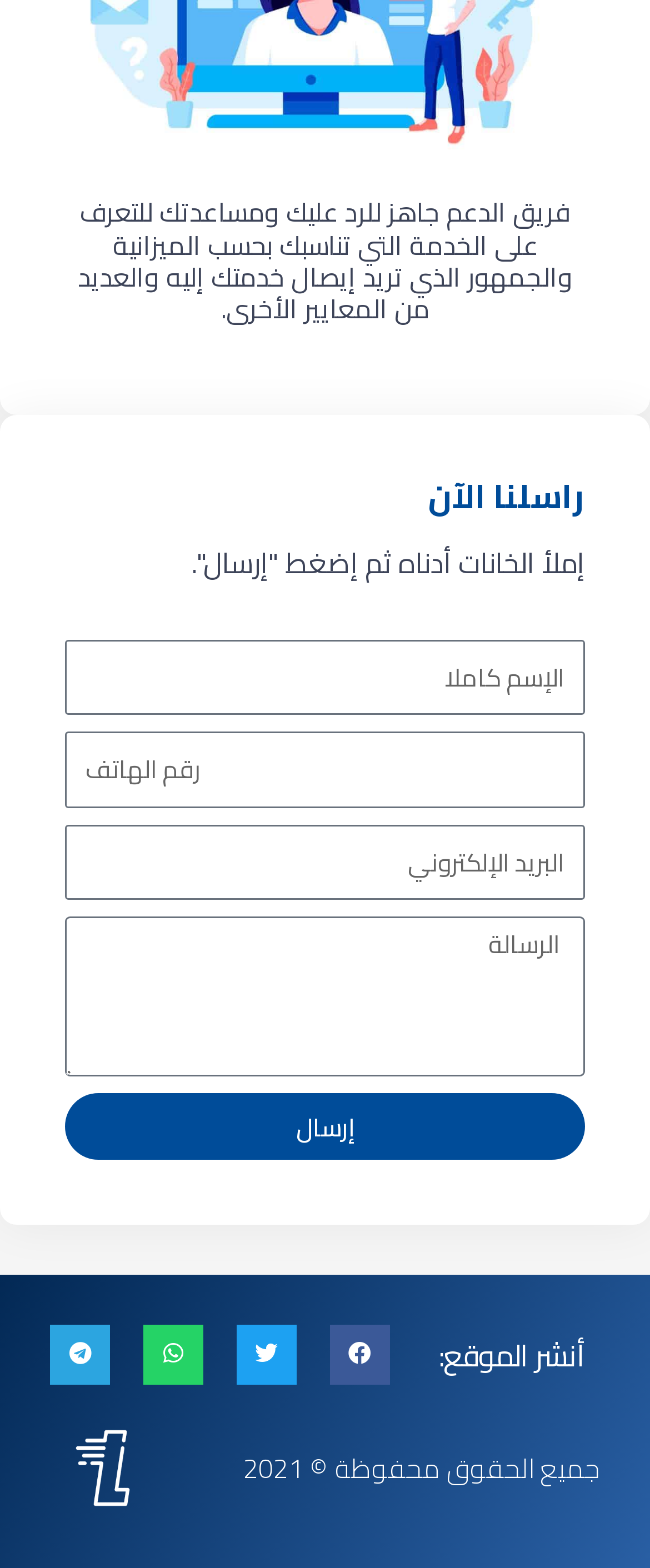Can you provide the bounding box coordinates for the element that should be clicked to implement the instruction: "Type your phone number"?

[0.1, 0.467, 0.9, 0.515]